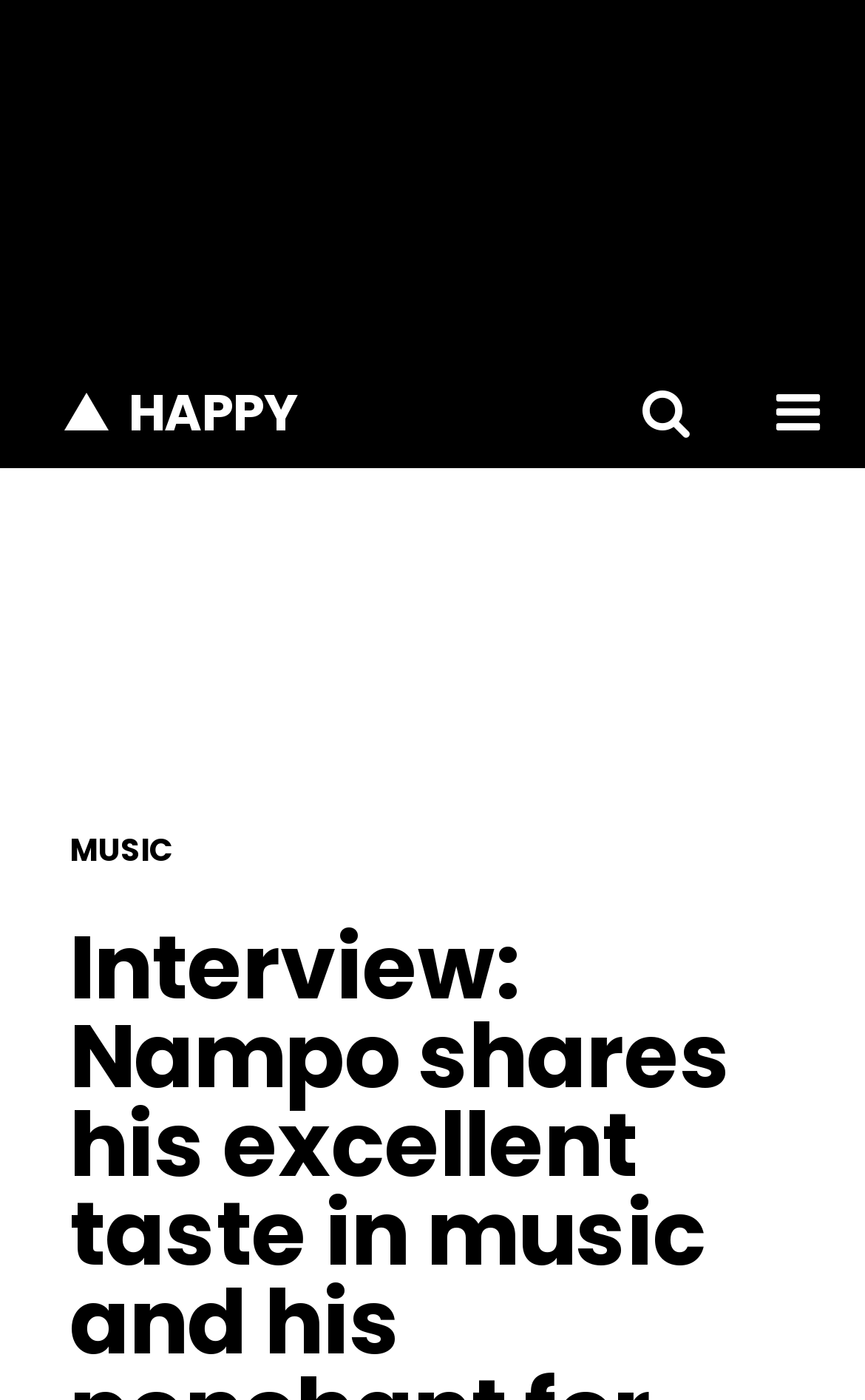Please examine the image and provide a detailed answer to the question: What is the category of the content on this webpage?

The webpage has a heading that says 'MUSIC', which suggests that the content on this webpage is related to music.